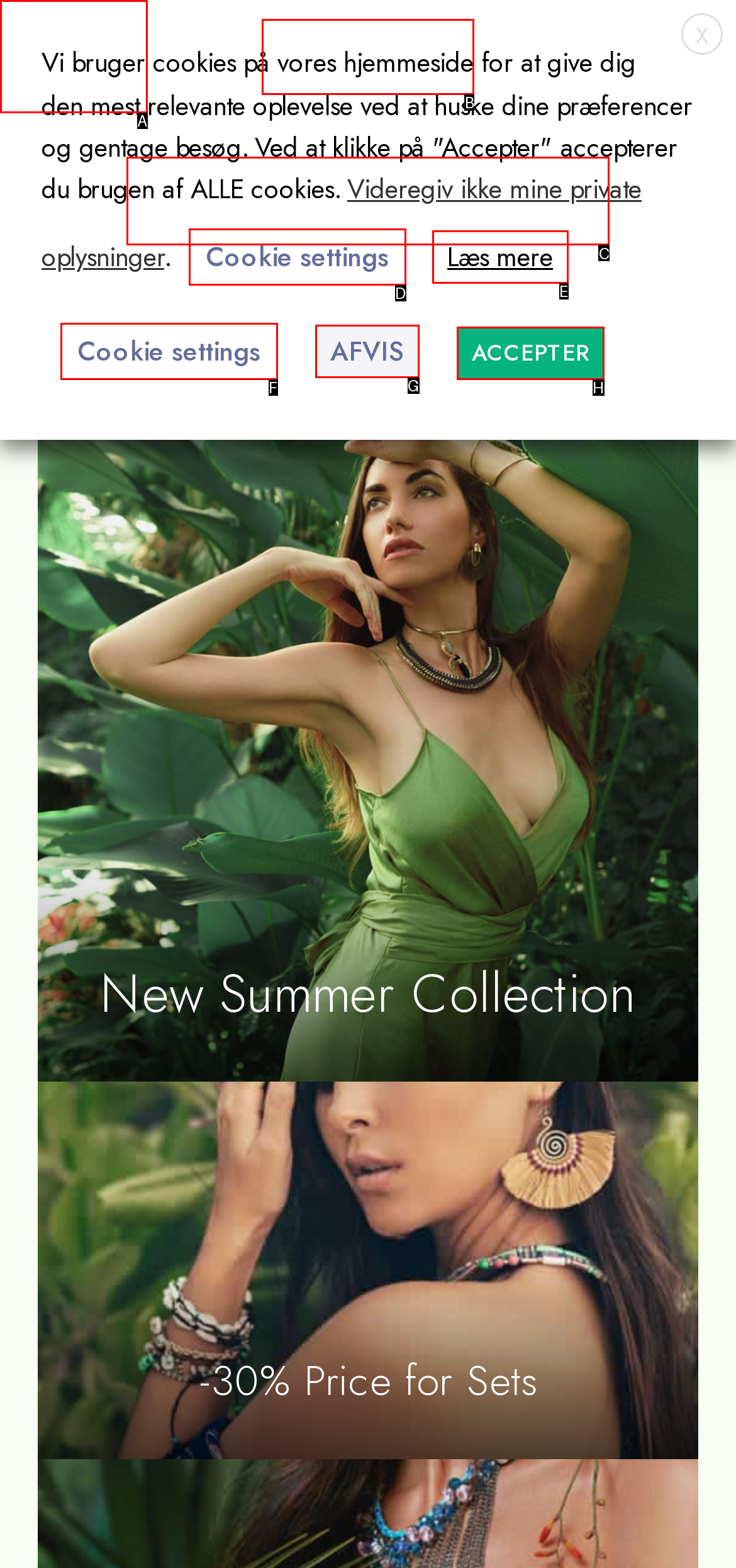Point out the option that needs to be clicked to fulfill the following instruction: Click the mobile menu button
Answer with the letter of the appropriate choice from the listed options.

A